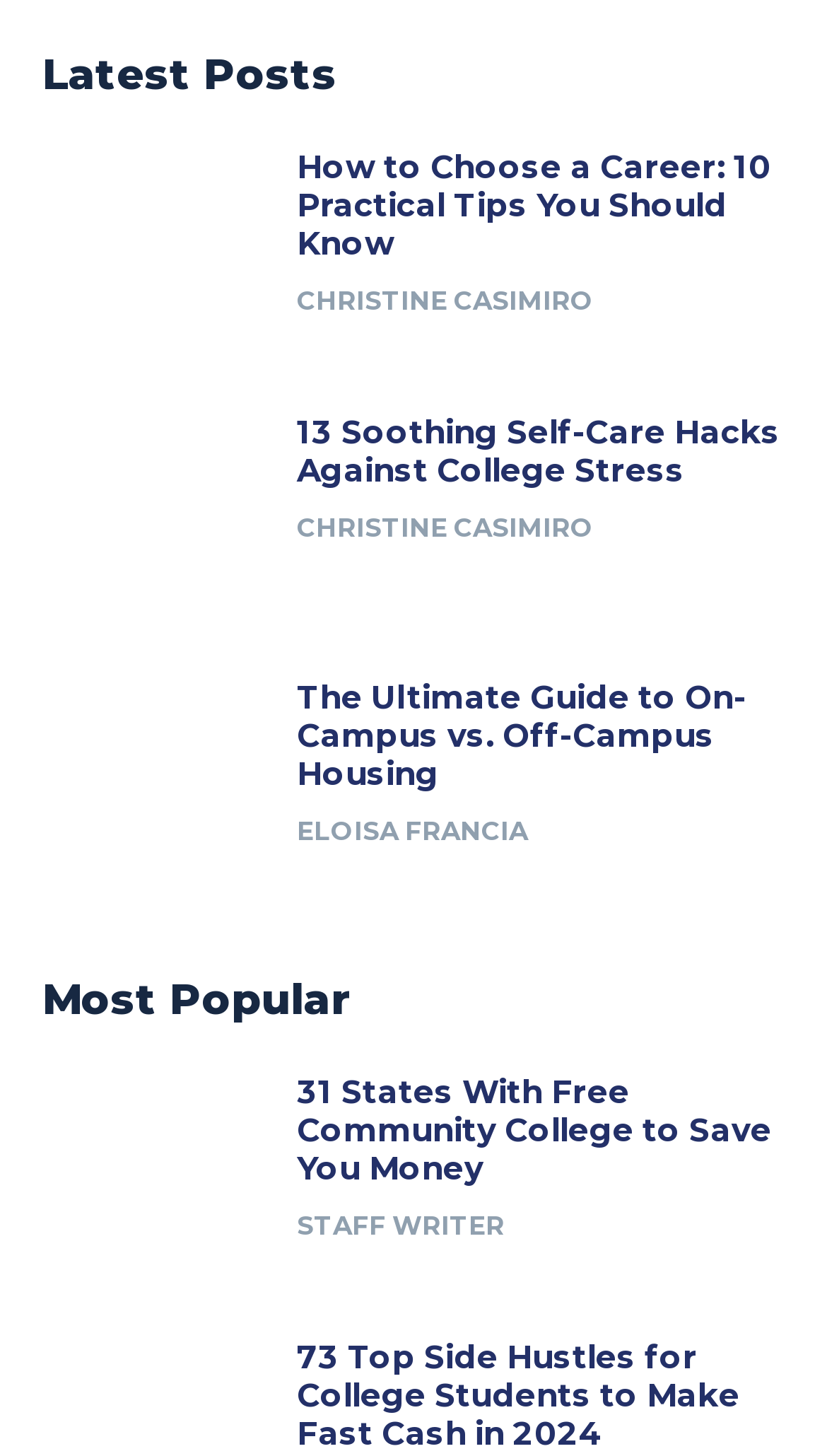Please mark the bounding box coordinates of the area that should be clicked to carry out the instruction: "Discover the states with free community college".

[0.051, 0.73, 0.321, 0.883]